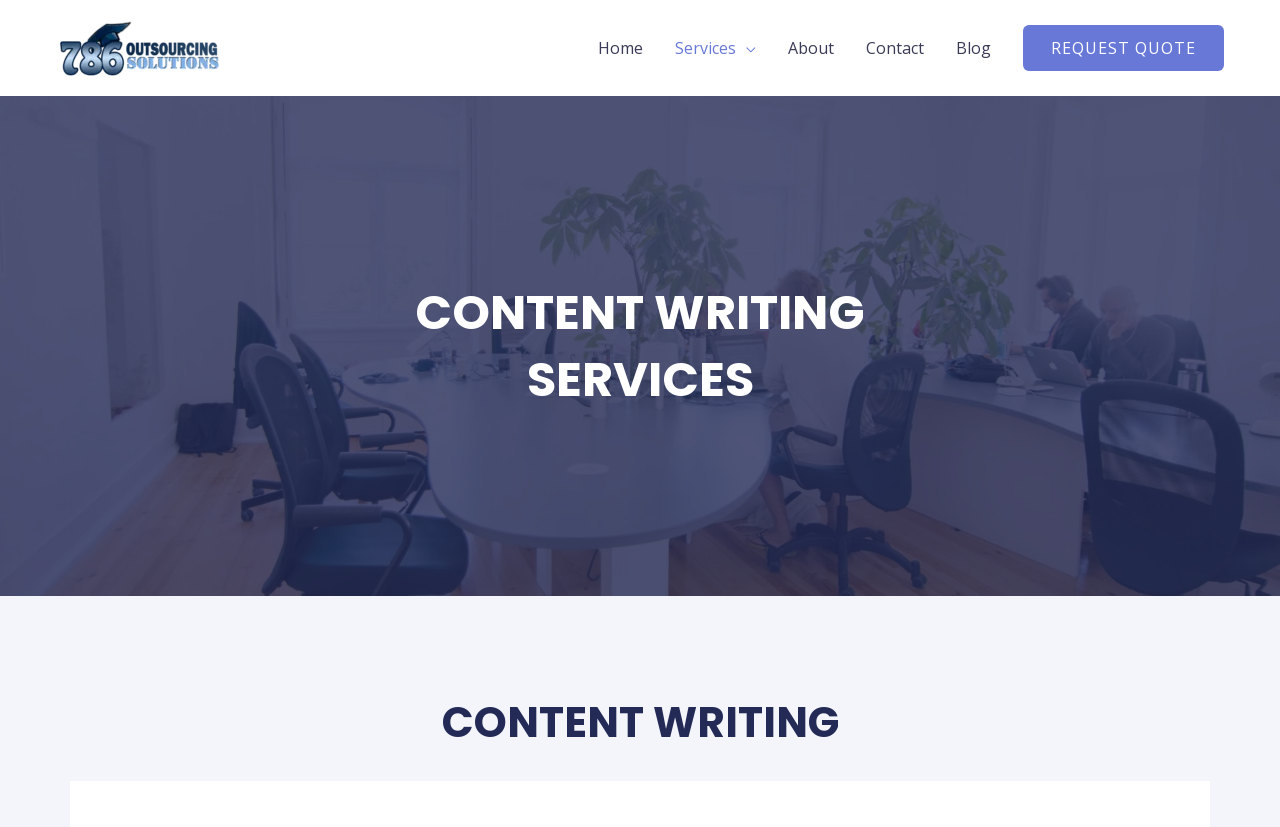Is there a quote request link?
Could you give a comprehensive explanation in response to this question?

I found a link 'REQUEST QUOTE' which is located at the end of the navigation section, indicating that users can request a quote from the website.